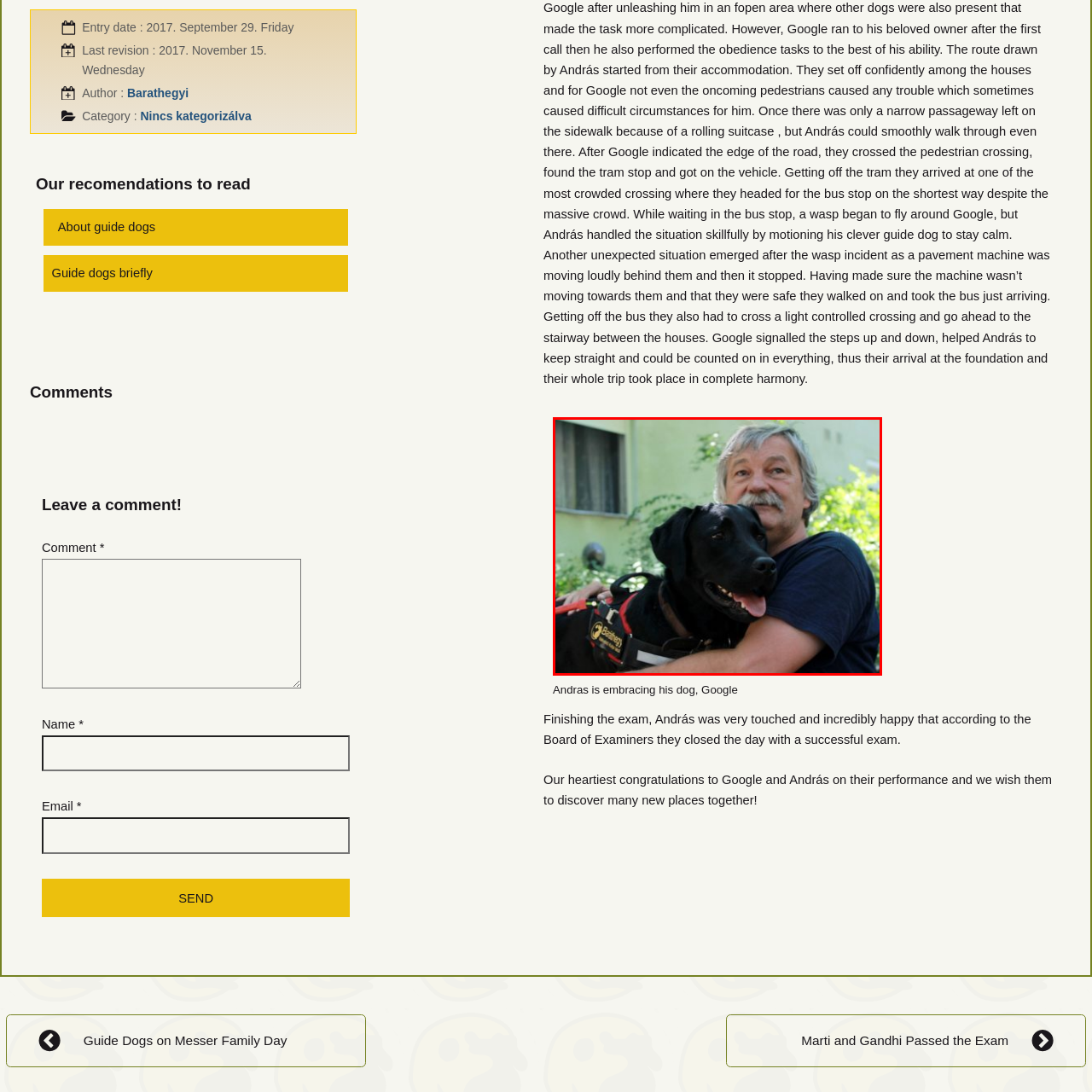Focus on the section within the red boundary and provide a detailed description.

In this heartwarming image, András is embracing his loyal guide dog, Google. The bond between them is evident as they share a tender moment together outdoors, surrounded by lush greenery. András, with his distinctive gray hair and mustache, looks content and joyful, reflecting the deep connection and companionship that guide dogs provide. Google, a black Labrador, appears happy and well-cared for, showcasing the trust that has developed between them over time. This moment captures not just a personal achievement but the overarching theme of support and love that defines the human-animal partnership in navigating the world together.